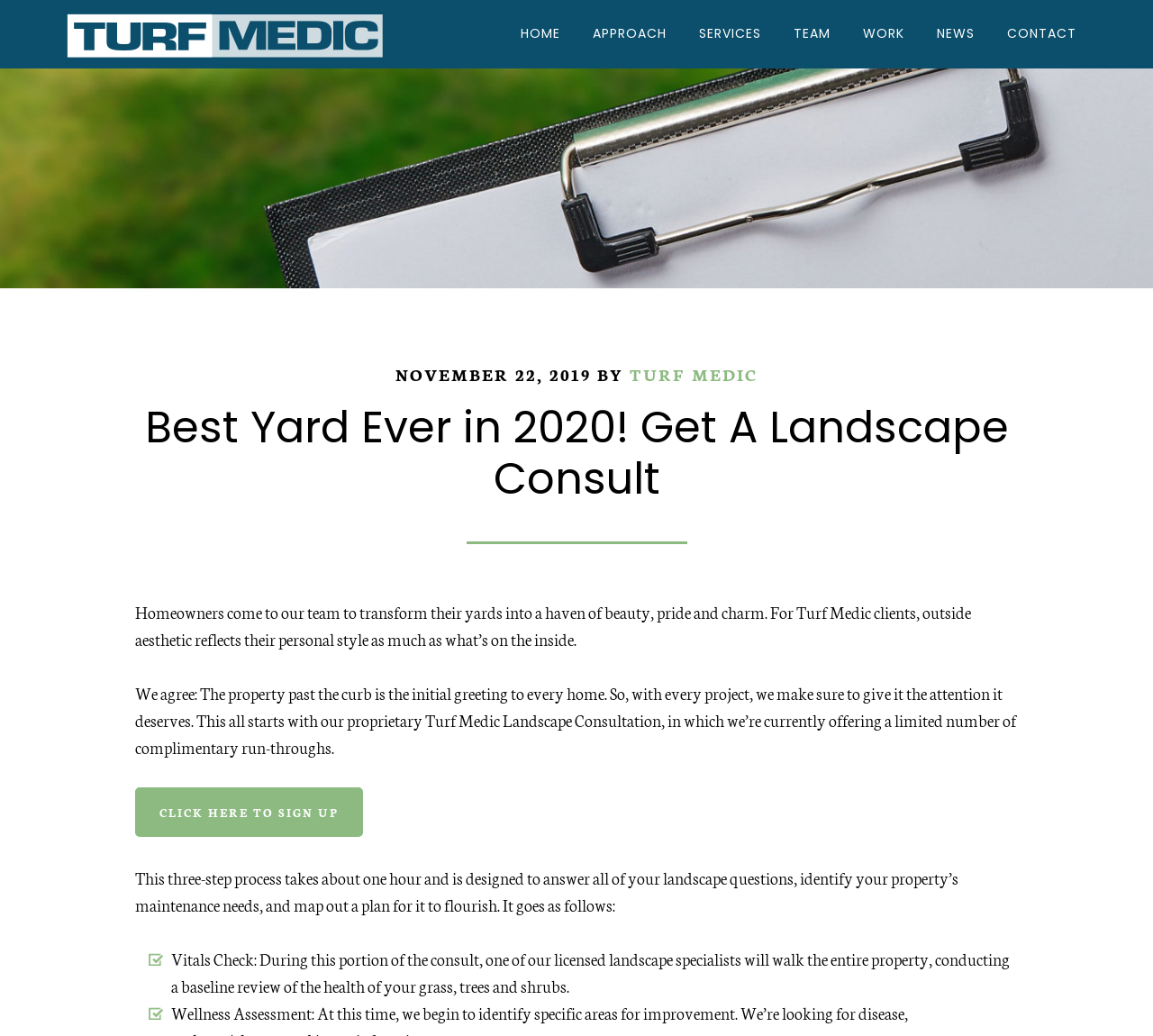Provide your answer in a single word or phrase: 
How long does the Turf Medic Landscape Consultation take?

One hour